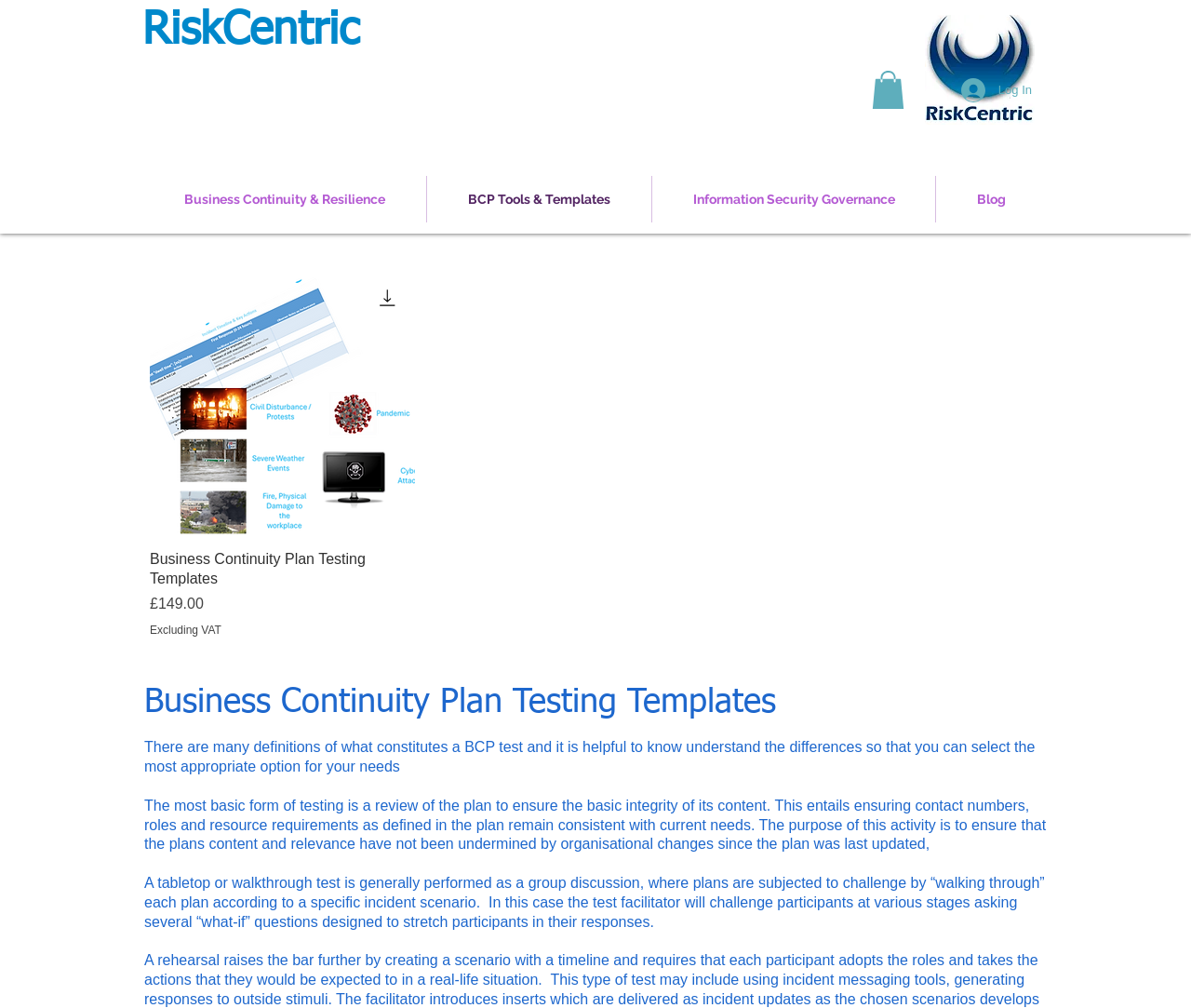What is the purpose of the Business Continuity Plan Testing Templates?
Provide a concise answer using a single word or phrase based on the image.

Creating BCP tests